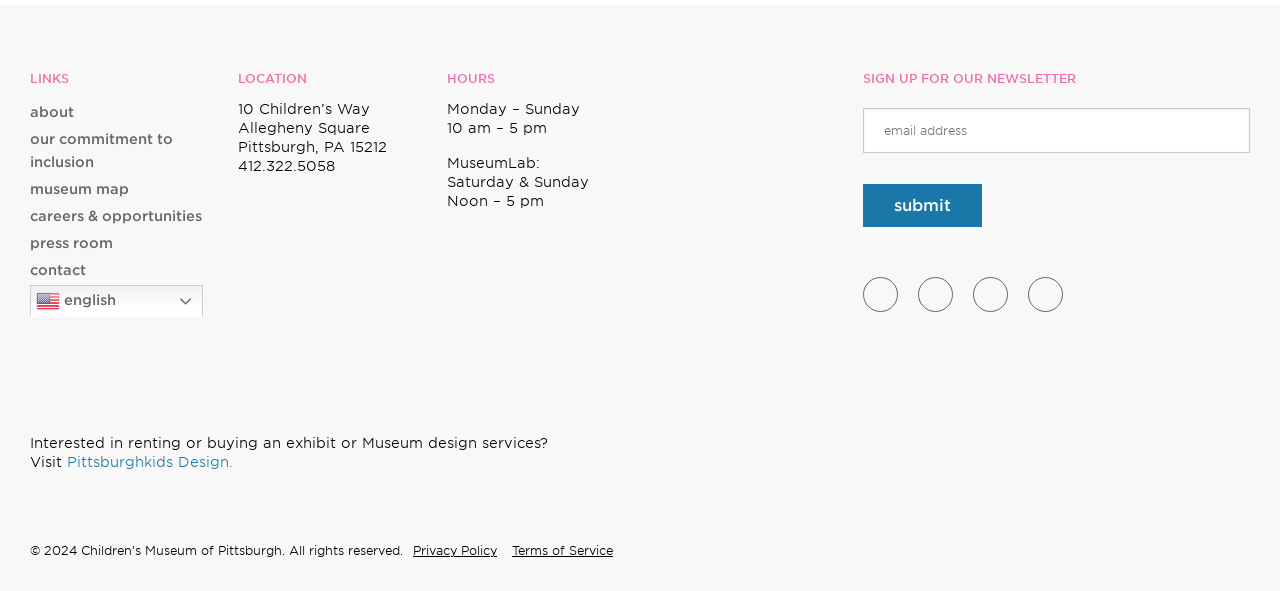Highlight the bounding box coordinates of the element that should be clicked to carry out the following instruction: "submit the newsletter email". The coordinates must be given as four float numbers ranging from 0 to 1, i.e., [left, top, right, bottom].

[0.674, 0.312, 0.767, 0.385]